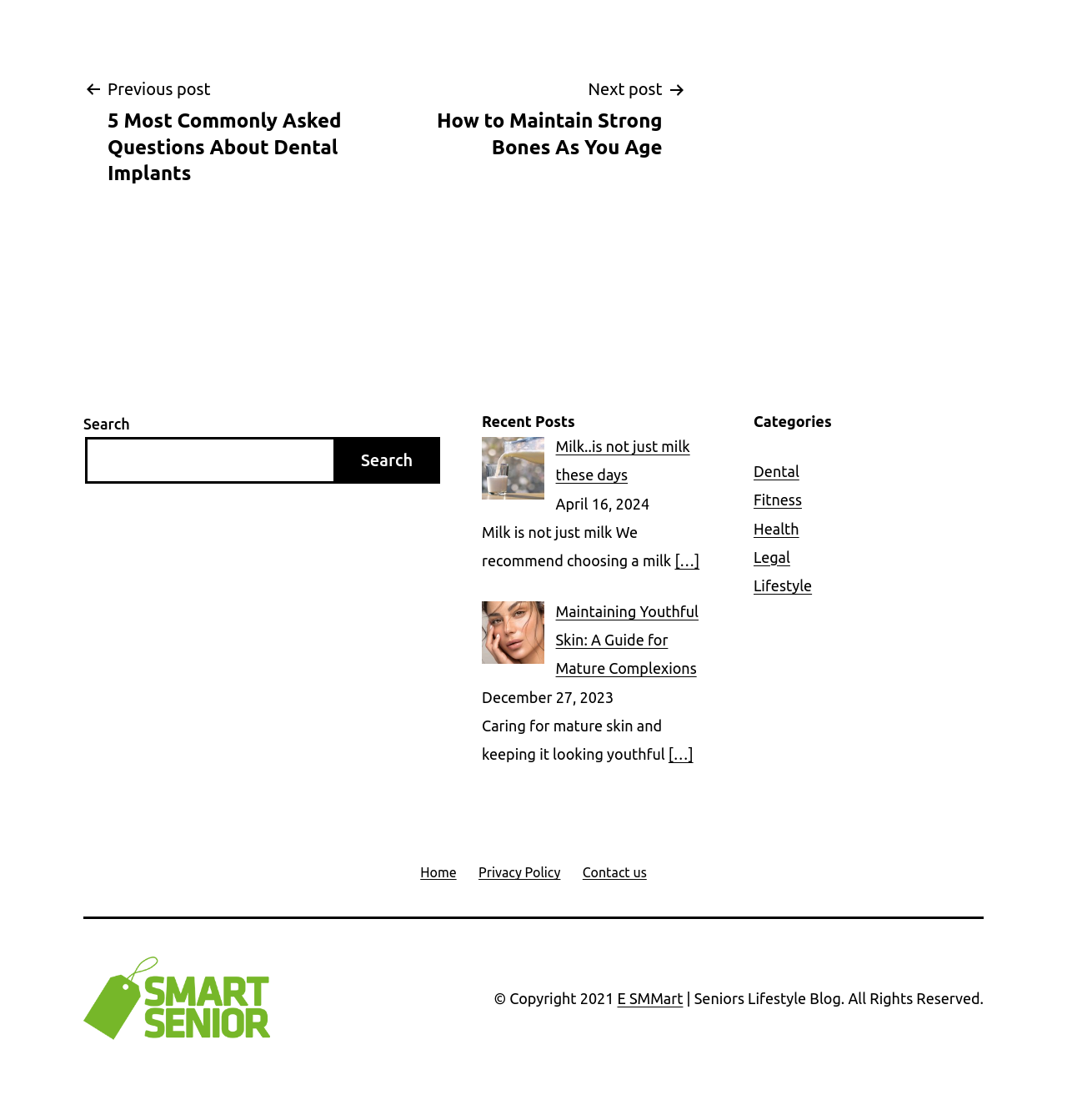Pinpoint the bounding box coordinates of the element that must be clicked to accomplish the following instruction: "View recent posts". The coordinates should be in the format of four float numbers between 0 and 1, i.e., [left, top, right, bottom].

[0.452, 0.367, 0.667, 0.386]